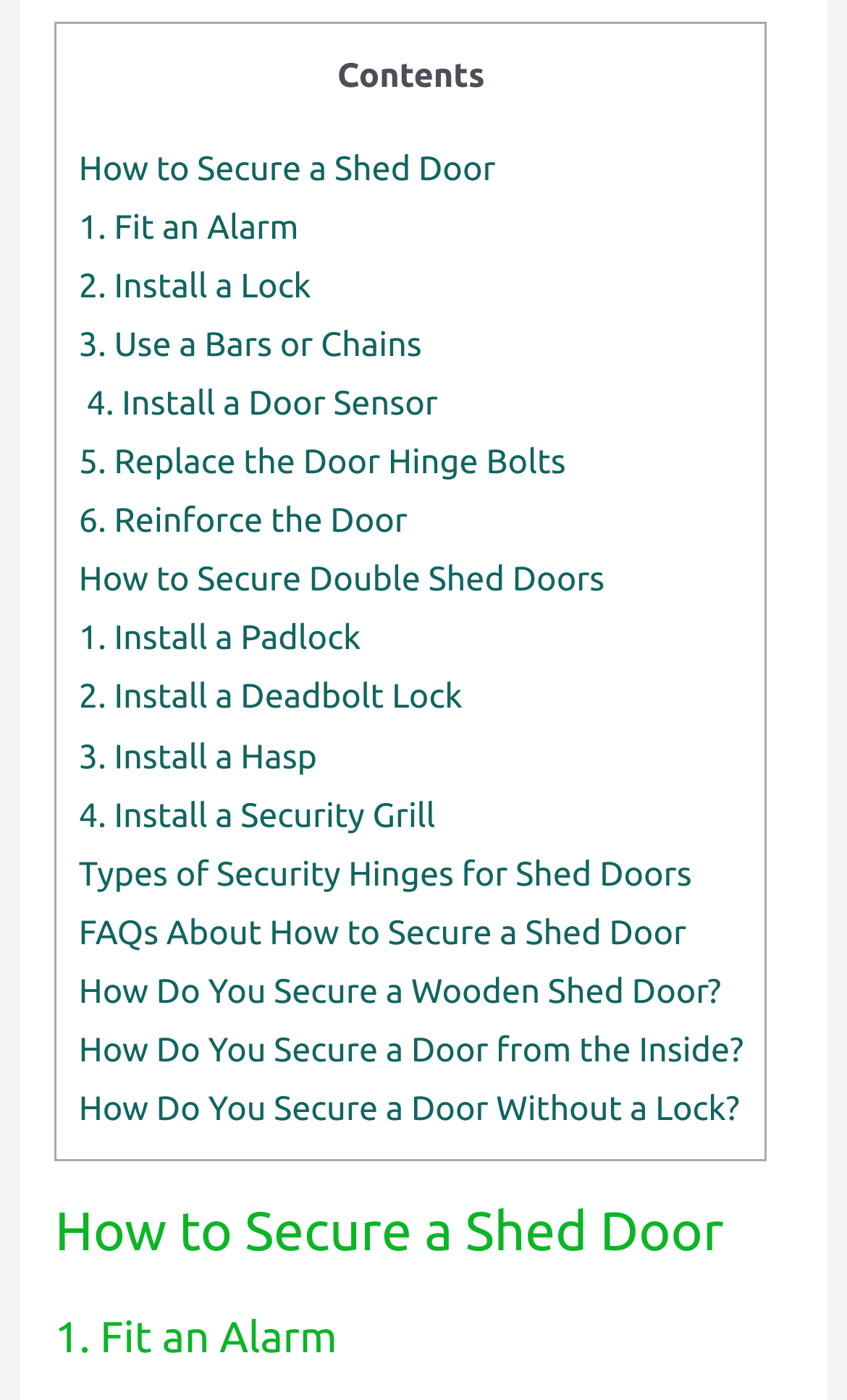Please identify the coordinates of the bounding box for the clickable region that will accomplish this instruction: "Click on 'How to Secure a Shed Door'".

[0.093, 0.105, 0.585, 0.133]